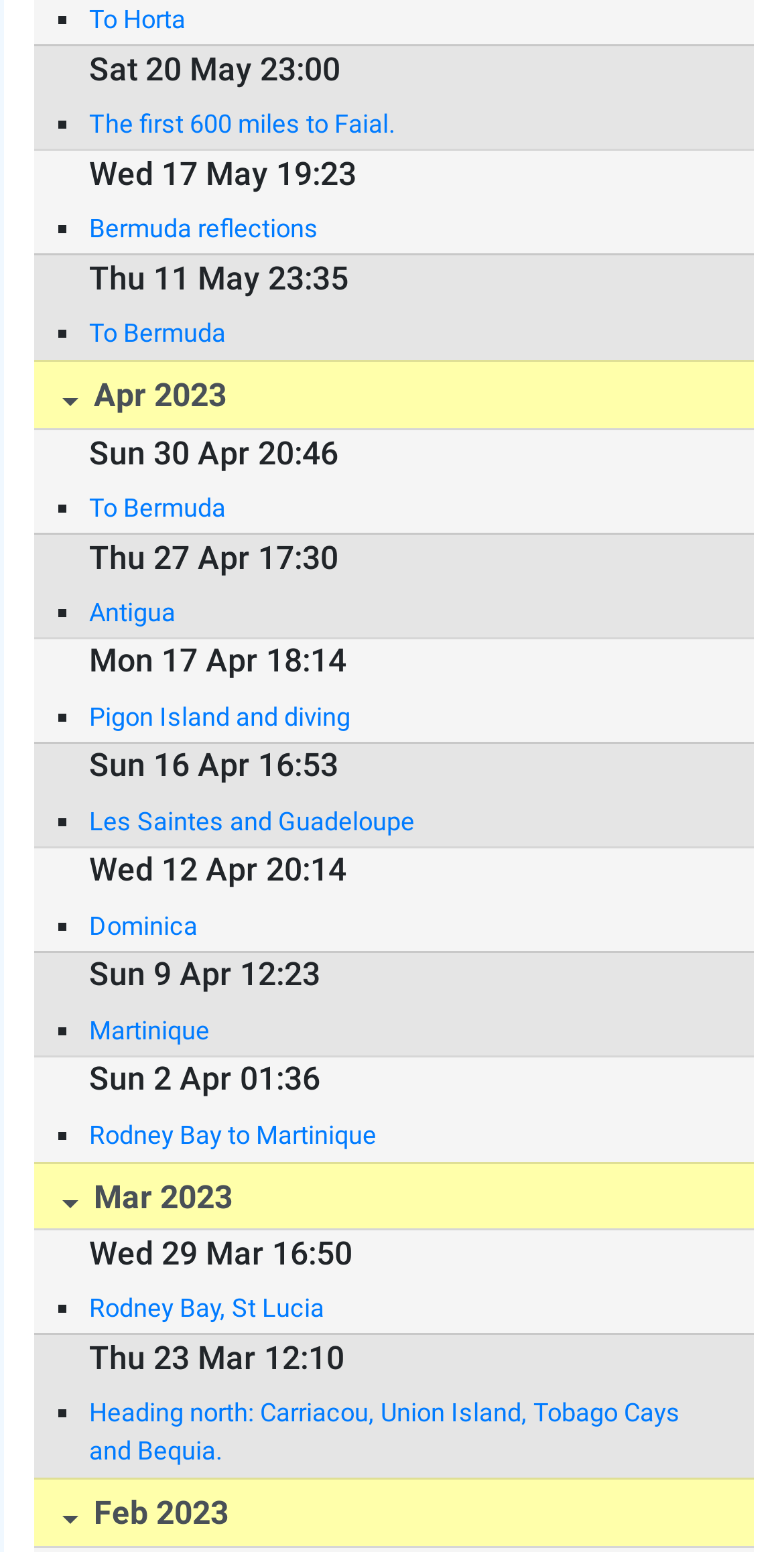Identify the bounding box coordinates of the HTML element based on this description: "Feb 2023".

[0.044, 0.953, 0.962, 0.997]